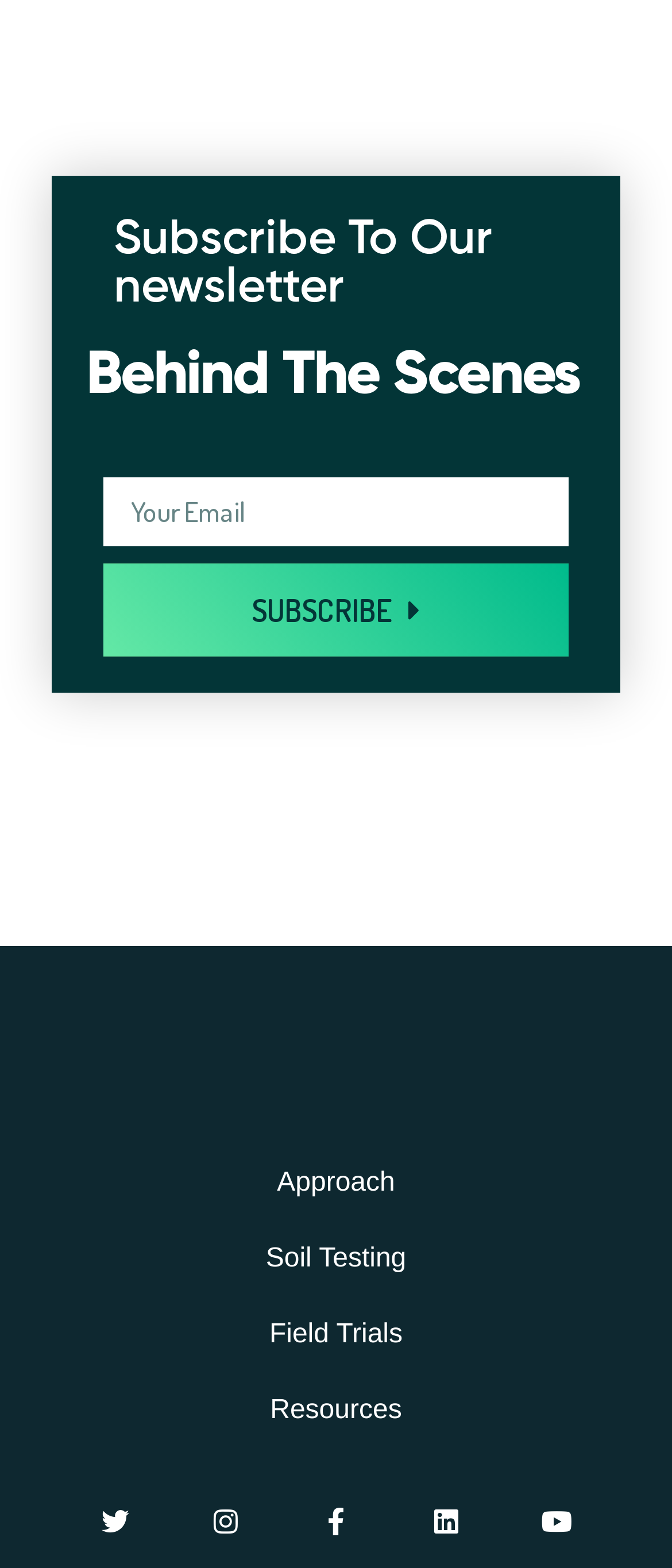Extract the bounding box coordinates for the UI element described by the text: "Field Trials". The coordinates should be in the form of [left, top, right, bottom] with values between 0 and 1.

[0.026, 0.83, 0.974, 0.874]